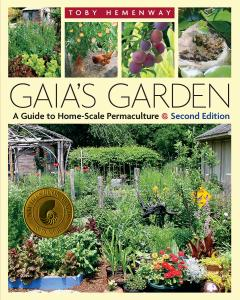What is the purpose of the book?
Based on the content of the image, thoroughly explain and answer the question.

The book aims to inspire readers to create their own sustainable, productive gardens at home, as mentioned in the description, which suggests that the purpose of the book is to promote sustainable gardening practices.